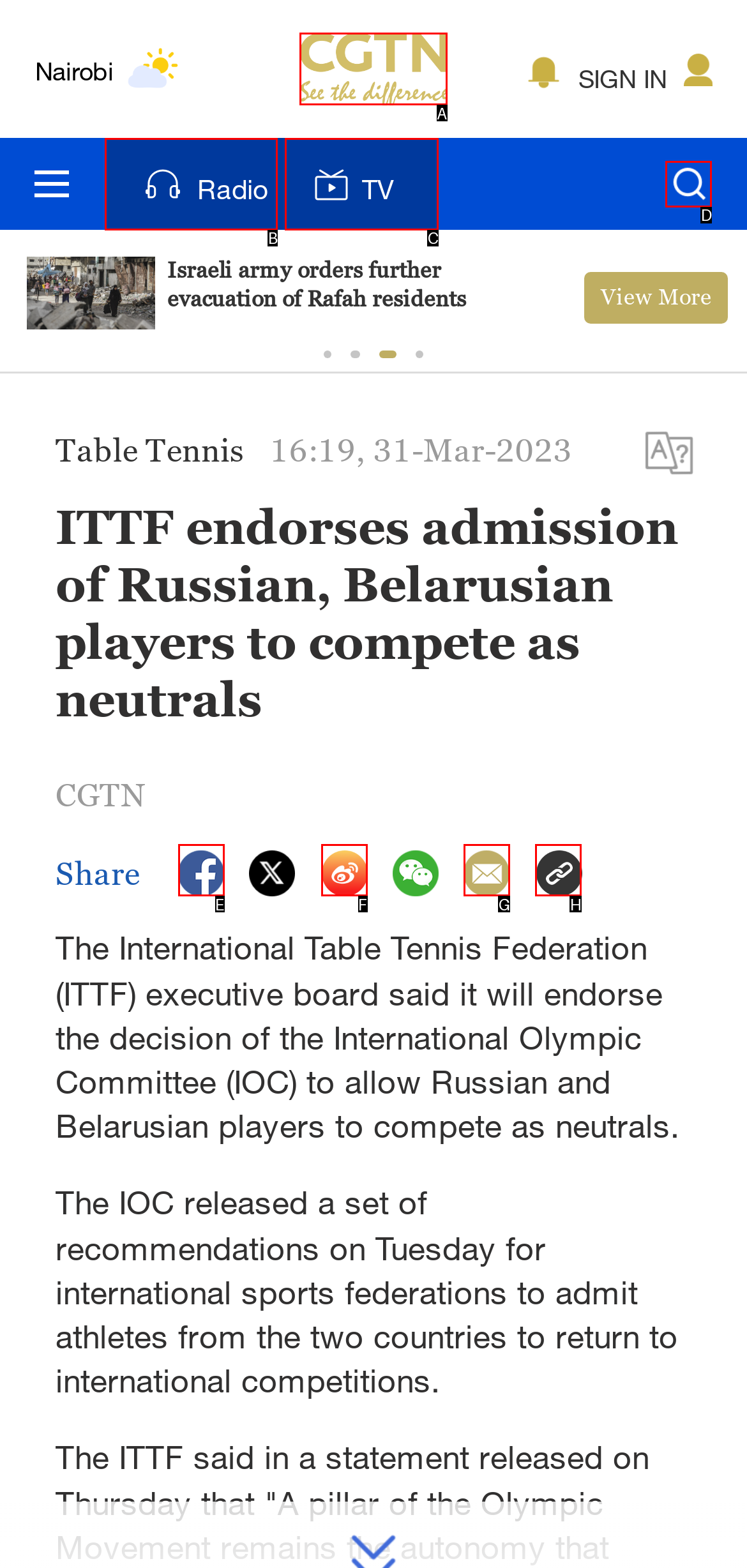Determine the HTML element that aligns with the description: TV
Answer by stating the letter of the appropriate option from the available choices.

C